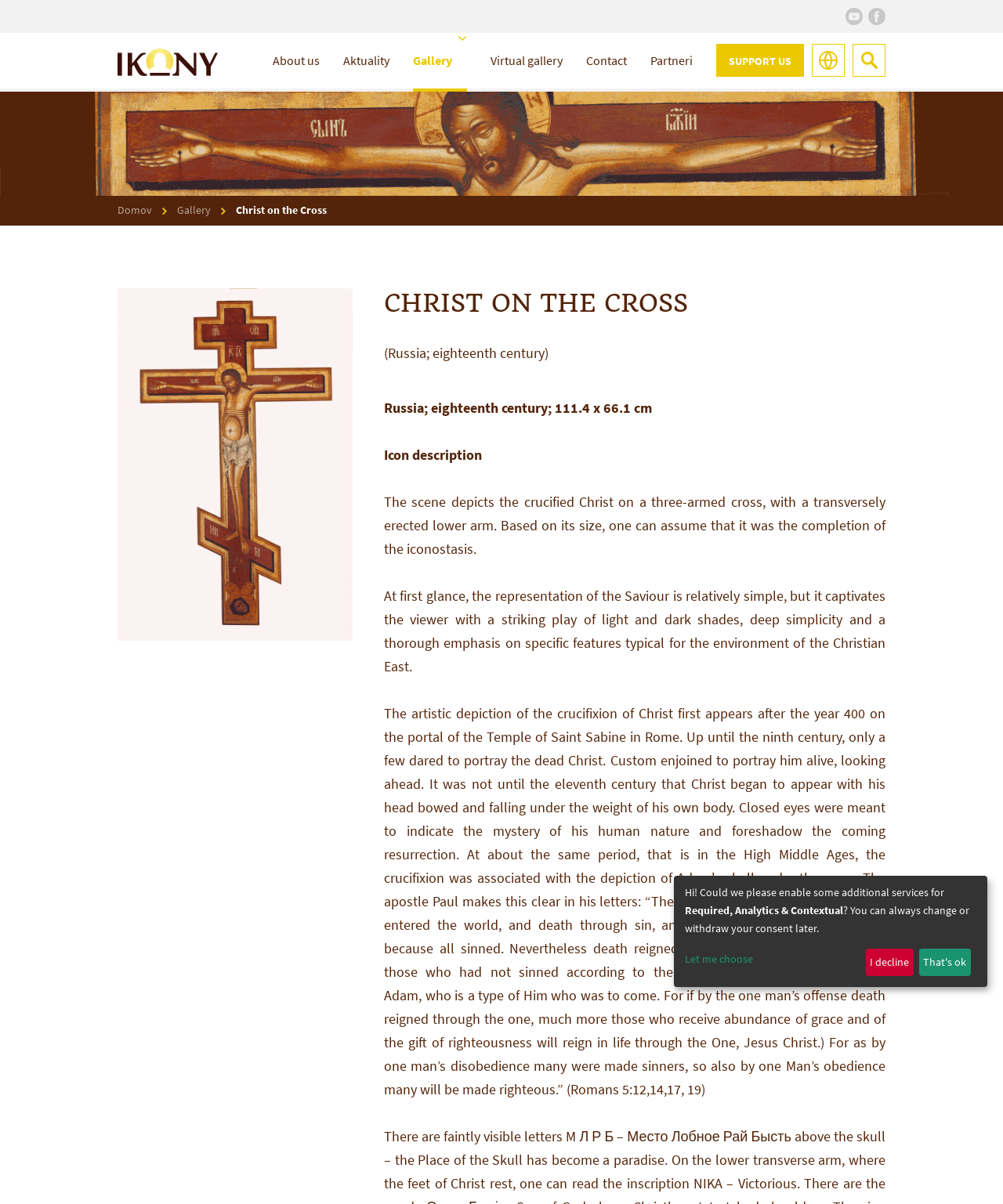Could you determine the bounding box coordinates of the clickable element to complete the instruction: "Search for something"? Provide the coordinates as four float numbers between 0 and 1, i.e., [left, top, right, bottom].

None